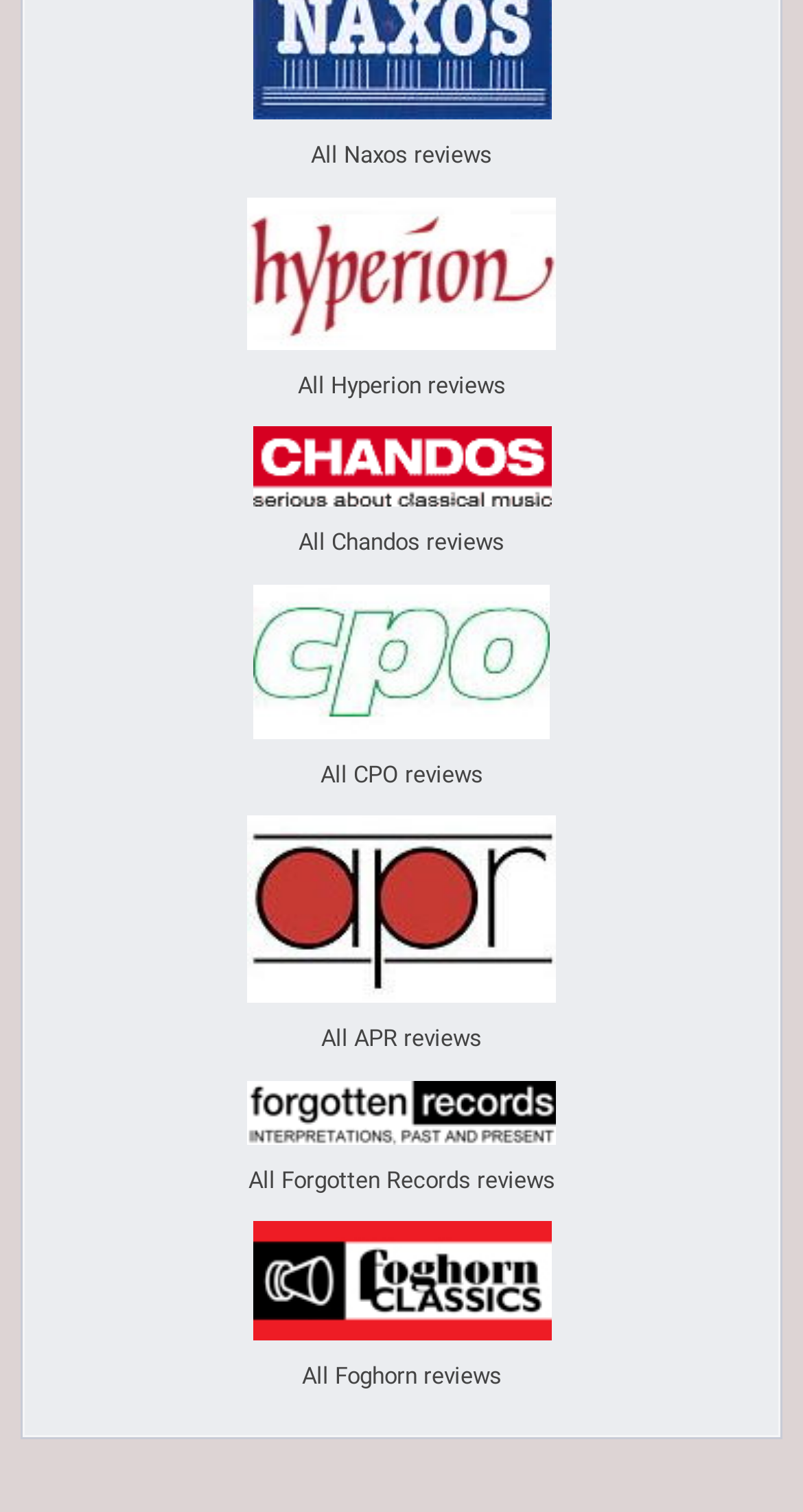Please answer the following question using a single word or phrase: 
How many images are on the webpage?

9